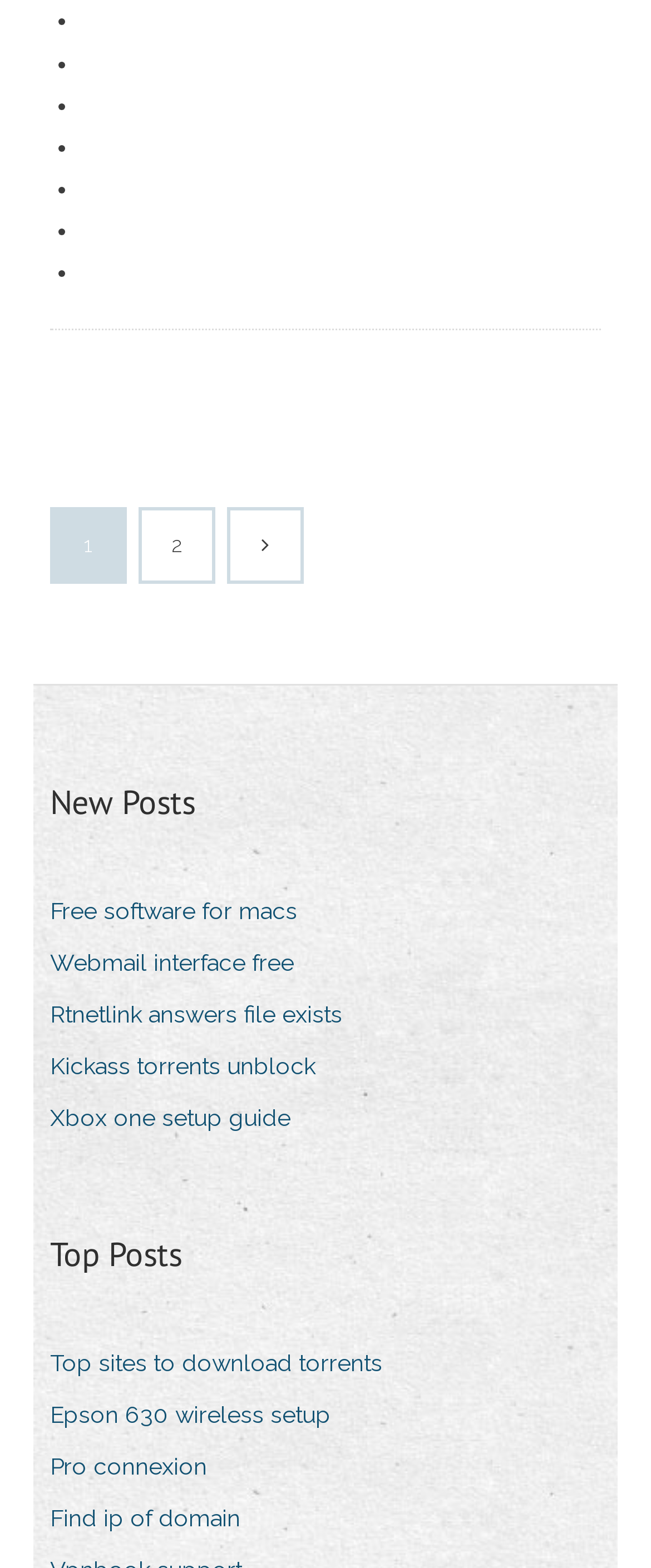What is the first link in the navigation section?
Please look at the screenshot and answer in one word or a short phrase.

2